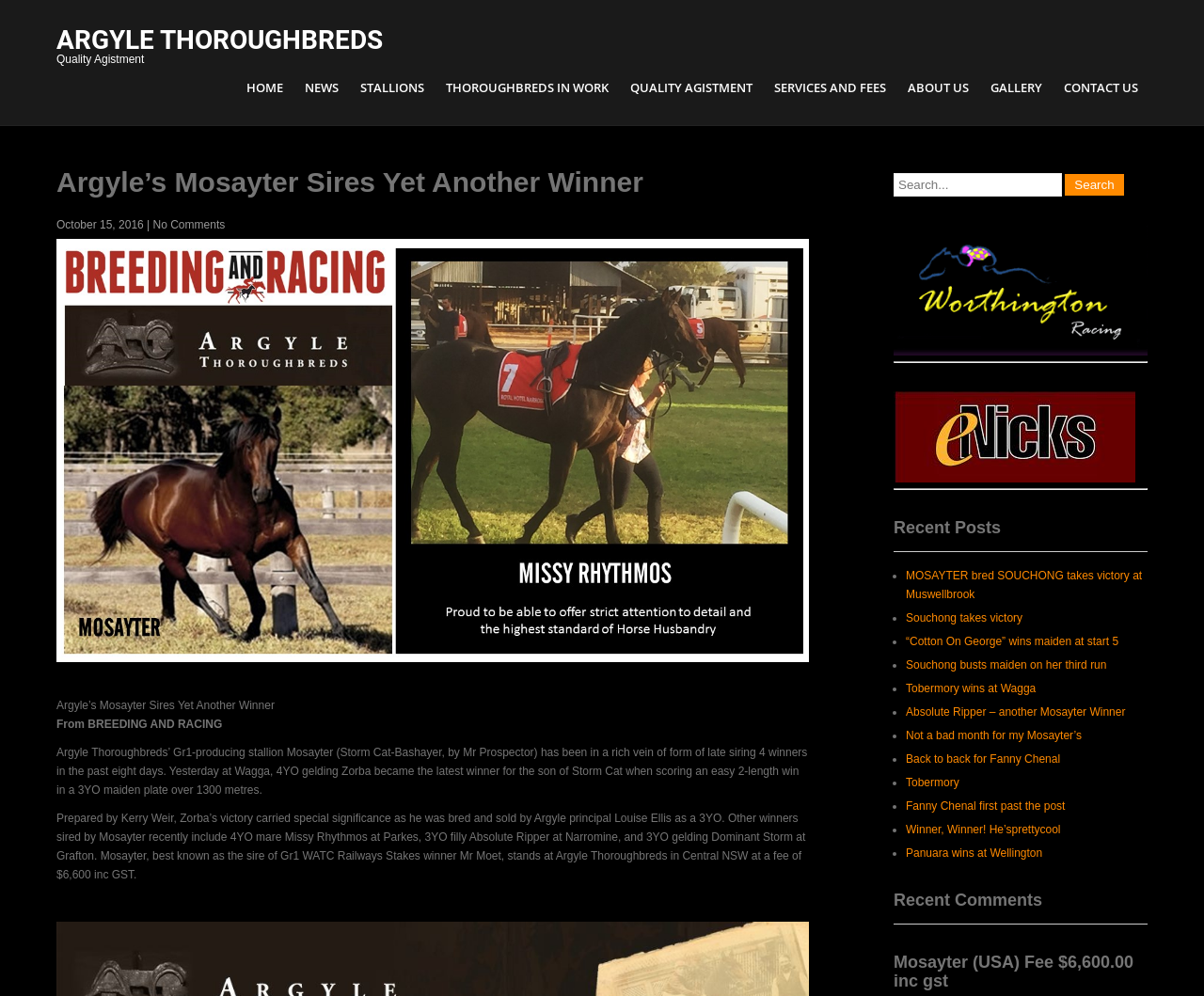Identify and provide the bounding box coordinates of the UI element described: "Winner, Winner! He’sprettycool". The coordinates should be formatted as [left, top, right, bottom], with each number being a float between 0 and 1.

[0.752, 0.827, 0.881, 0.84]